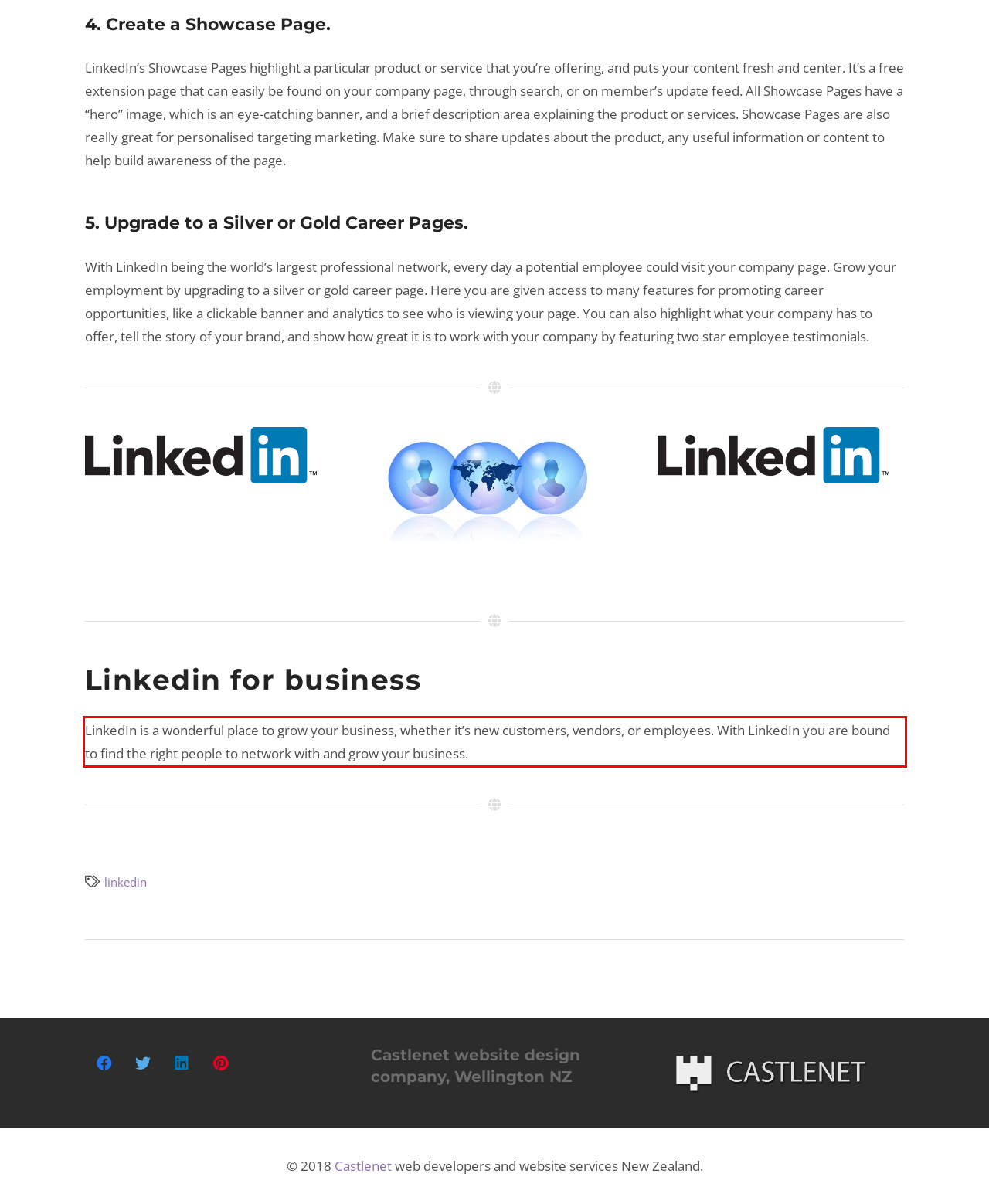You have a webpage screenshot with a red rectangle surrounding a UI element. Extract the text content from within this red bounding box.

LinkedIn is a wonderful place to grow your business, whether it’s new customers, vendors, or employees. With LinkedIn you are bound to find the right people to network with and grow your business.